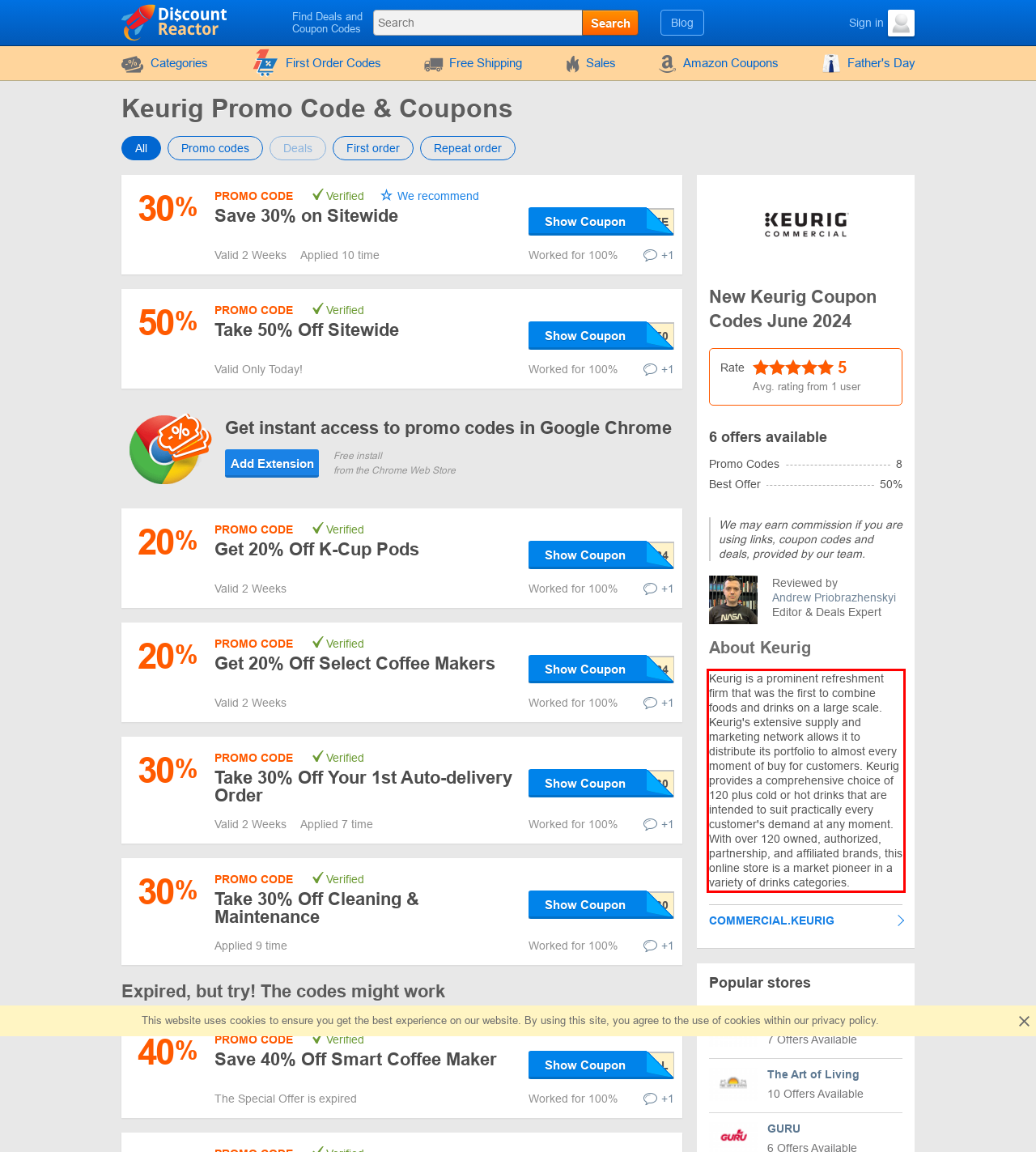View the screenshot of the webpage and identify the UI element surrounded by a red bounding box. Extract the text contained within this red bounding box.

Keurig is a prominent refreshment firm that was the first to combine foods and drinks on a large scale. Keurig's extensive supply and marketing network allows it to distribute its portfolio to almost every moment of buy for customers. Keurig provides a comprehensive choice of 120 plus cold or hot drinks that are intended to suit practically every customer's demand at any moment. With over 120 owned, authorized, partnership, and affiliated brands, this online store is a market pioneer in a variety of drinks categories.